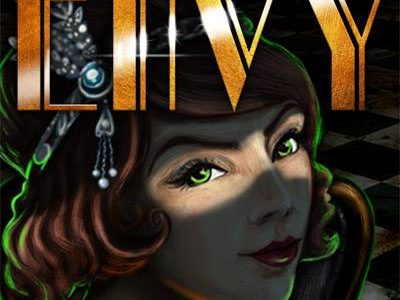Break down the image and provide a full description, noting any significant aspects.

The image displays the captivating cover art for the escape room party kit titled "Envy." Central to the design is a strikingly illustrated character featuring vibrant green eyes and an alluring expression, set against a backdrop with a subtle hint of a checkered floor. The character's intricate hairstyle, adorned with decorative elements, adds an element of sophistication. The title "ENVY" is prominently featured at the top in bold, golden letters, enhancing the dramatic effect of the artwork. This enticing presentation hints at the immersive and mysterious experiences that the game promises, drawing players into a thrilling adventure.